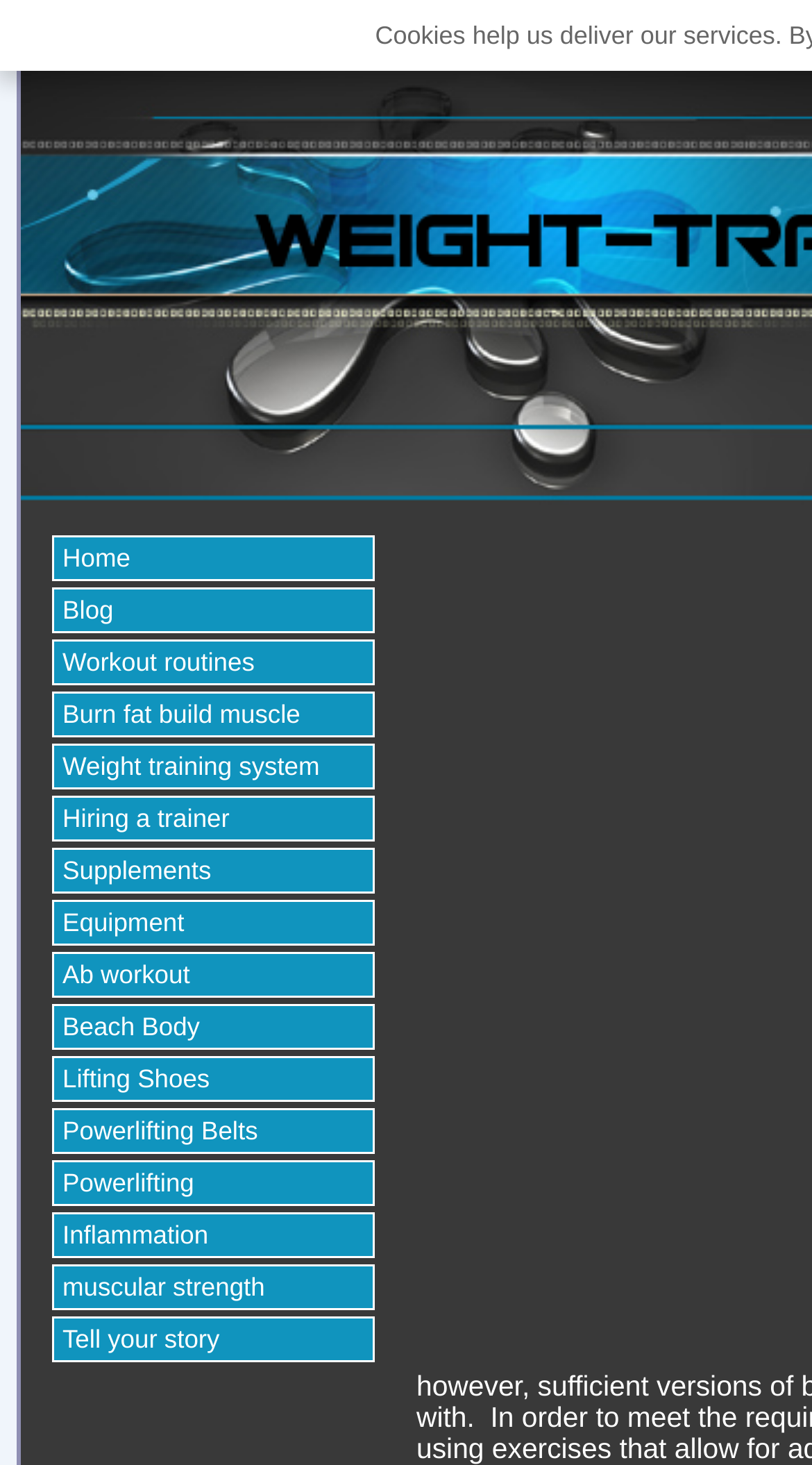Could you provide the bounding box coordinates for the portion of the screen to click to complete this instruction: "go to home page"?

[0.064, 0.365, 0.462, 0.397]